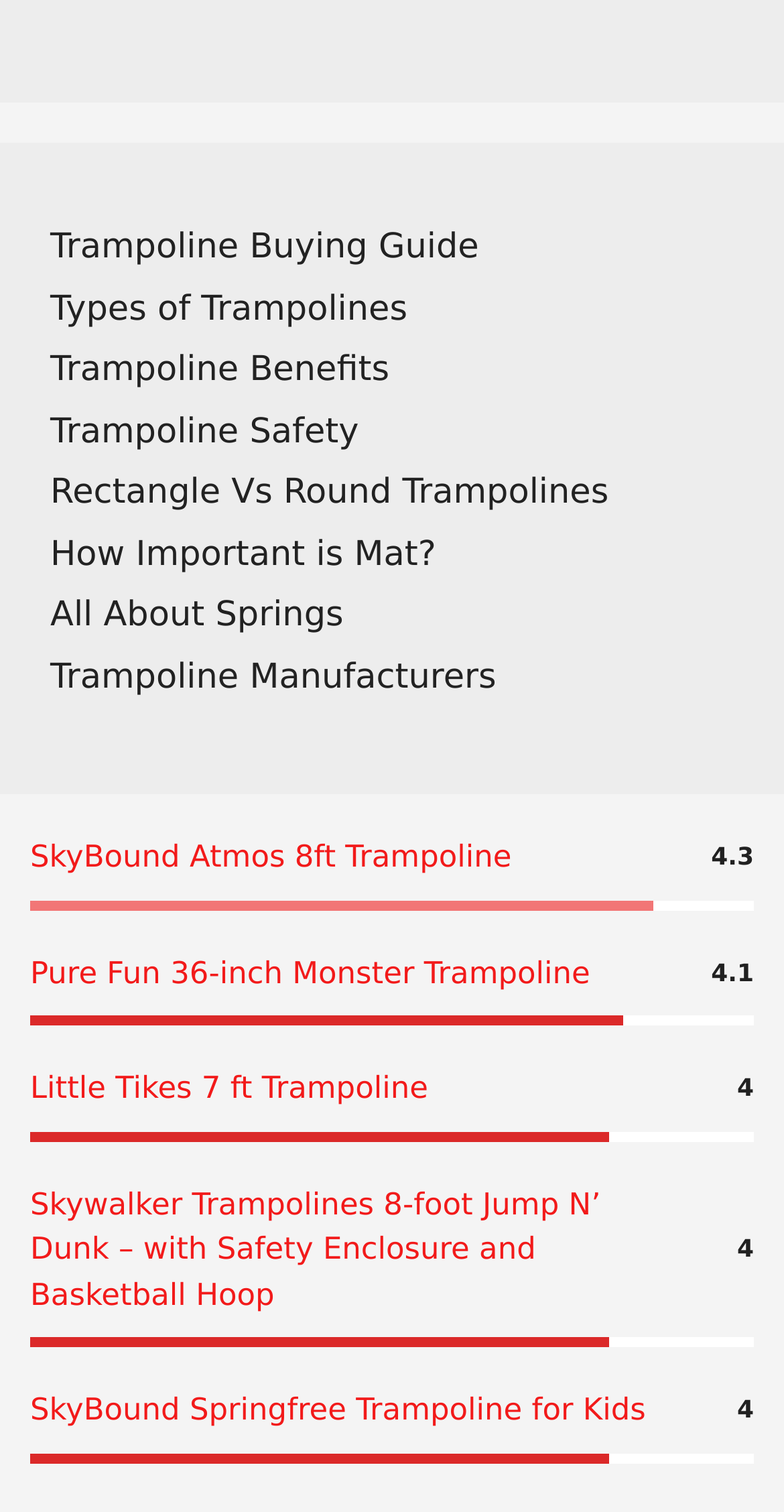Find the bounding box coordinates of the element to click in order to complete the given instruction: "Read Trampoline Buying Guide."

[0.064, 0.15, 0.611, 0.177]